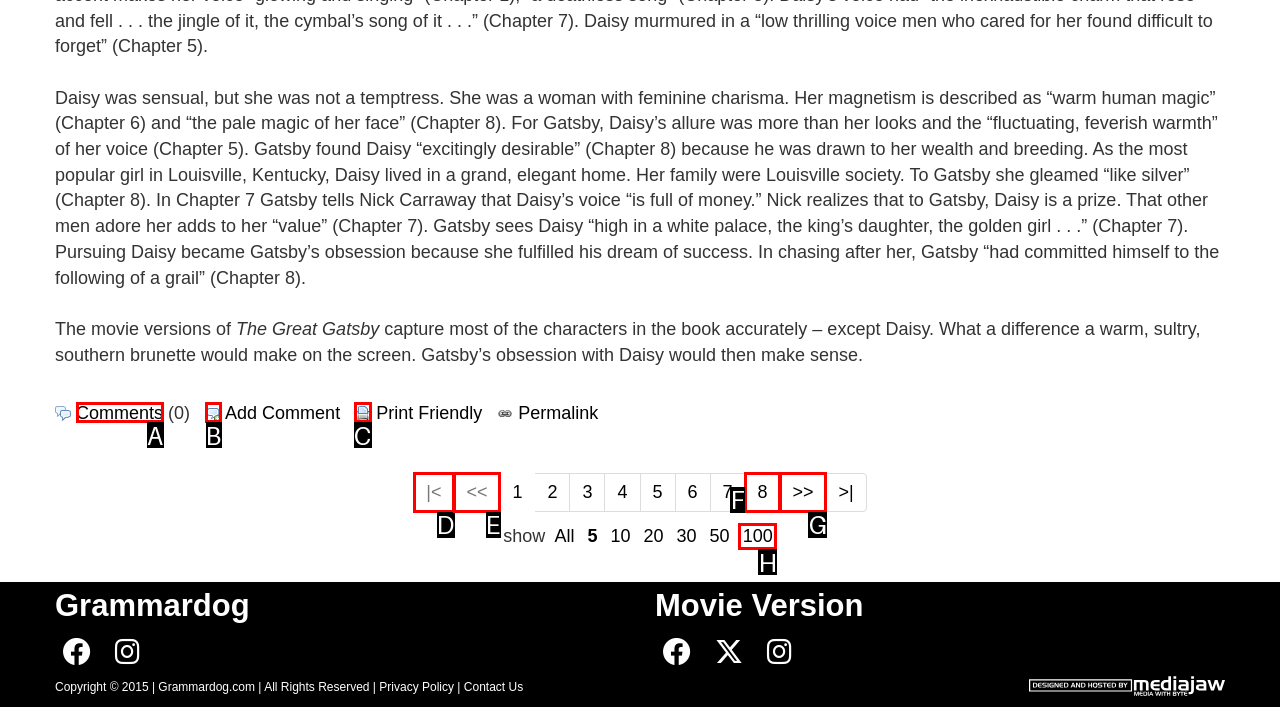Identify the appropriate lettered option to execute the following task: Print the page in a friendly layout
Respond with the letter of the selected choice.

C